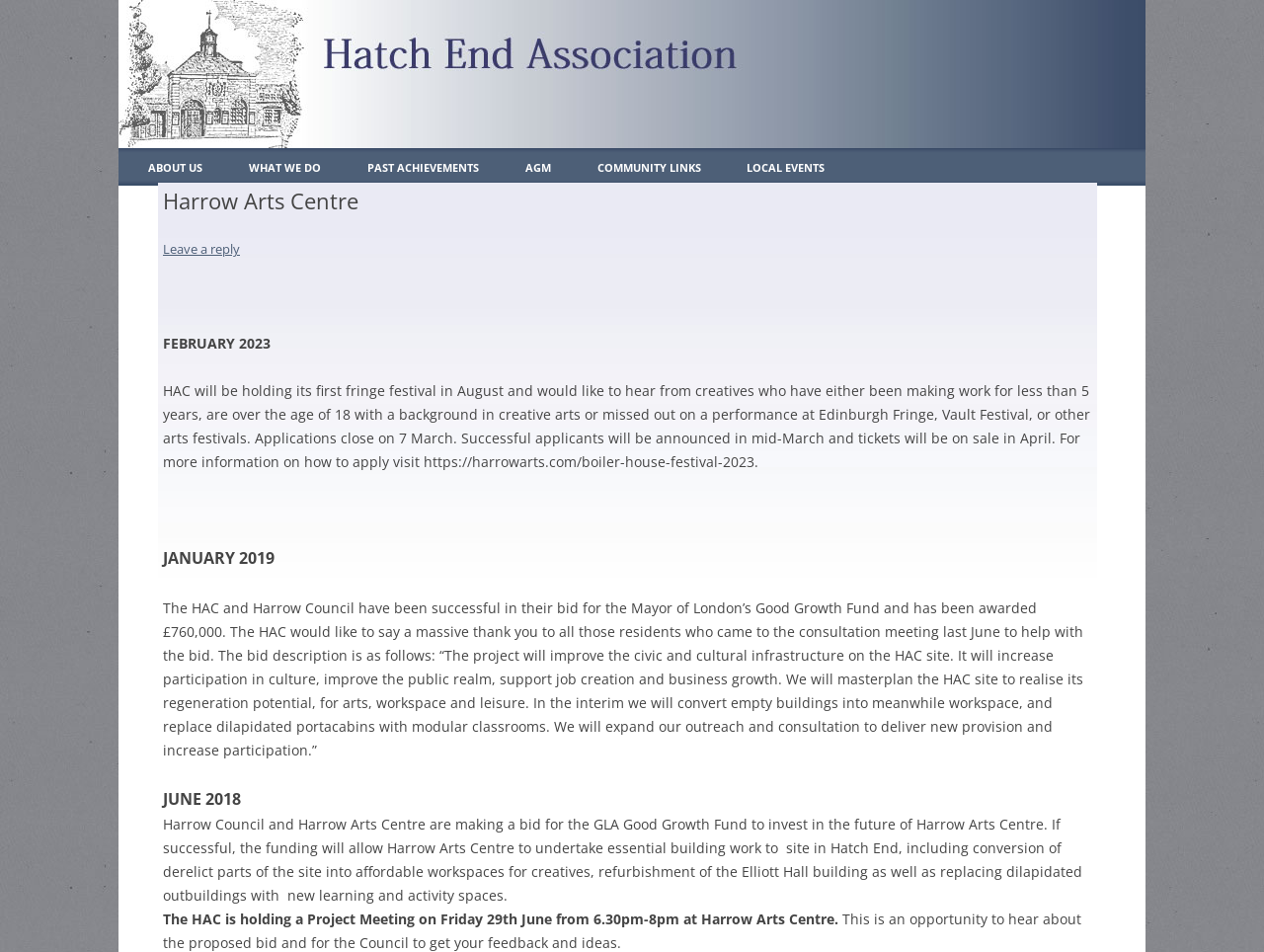How much funding did the HAC receive from the Mayor of London’s Good Growth Fund?
Using the picture, provide a one-word or short phrase answer.

£760,000